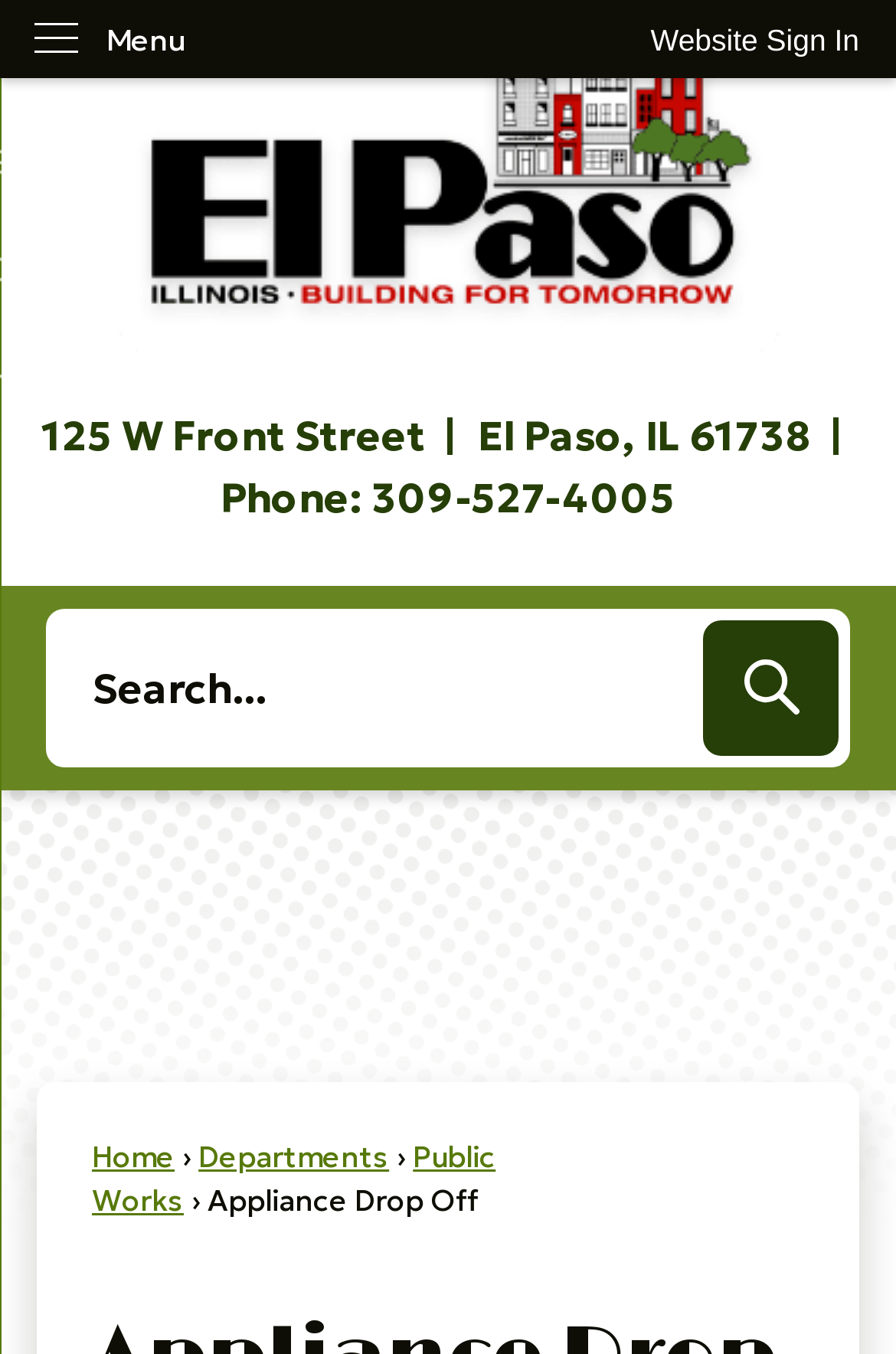What is the name of the city where the Appliance Drop Off is located?
Provide a short answer using one word or a brief phrase based on the image.

El Paso